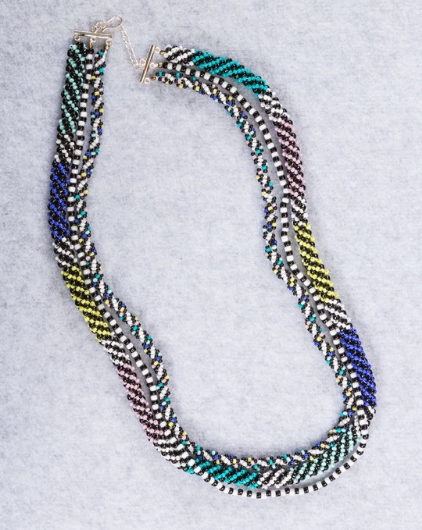Give a thorough caption of the image, focusing on all visible elements.

The image showcases the exquisite Ngorongoro Beaded Necklace, a stunning piece of jewelry from Mary Hazelton Jewelry. This necklace features a blend of intricate beadwork utilizing three different techniques: a spiral weave and a lariat weave, complemented by a simple strung strand that introduces a striking black-and-white contrast. The color palette includes vibrant hues of turquoise, green, black, white, purple, and blue, enhancing its visual appeal and giving it a tribal essence. 

Crafted with an adjustable length, the shortest strand measures 20.5 inches and the longest 22 inches, ensuring a comfortable fit that hangs beautifully around the neck. The necklace is not just a fashion statement, but also a tribute to the aesthetics of the Ngorongoro Crater in Tanzania. It is offered at a regular price of $90.00, with the added benefit of free shipping within the U.S., making it a perfect choice for those seeking a unique accessory that embodies cultural artistry.